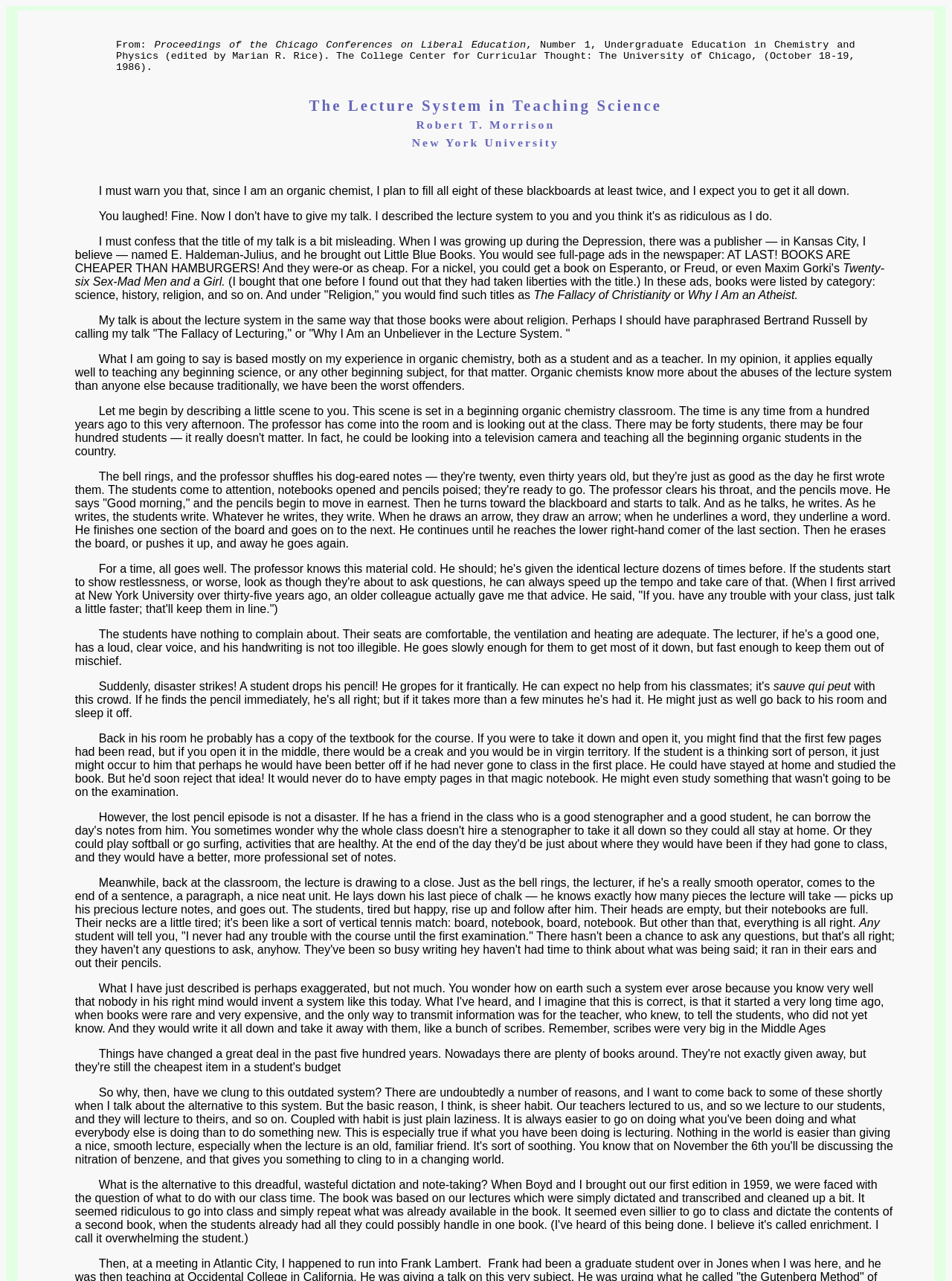What is the author's field of expertise?
Using the image, provide a concise answer in one word or a short phrase.

Organic chemistry